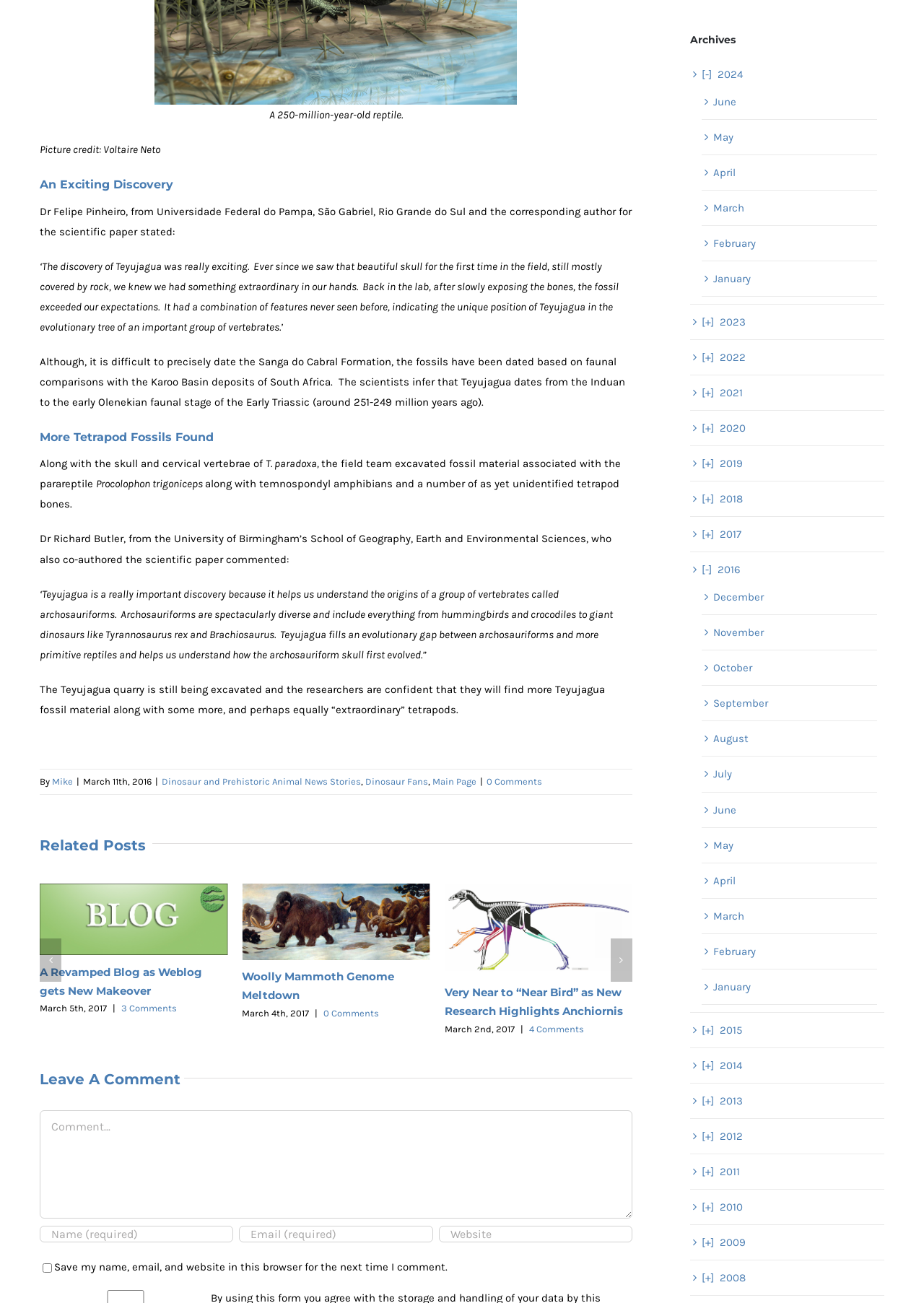What is the name of the university where Dr Richard Butler is from?
Refer to the image and offer an in-depth and detailed answer to the question.

The answer can be found in the paragraph that quotes Dr Richard Butler, where it is mentioned that he is from the University of Birmingham’s School of Geography, Earth and Environmental Sciences.